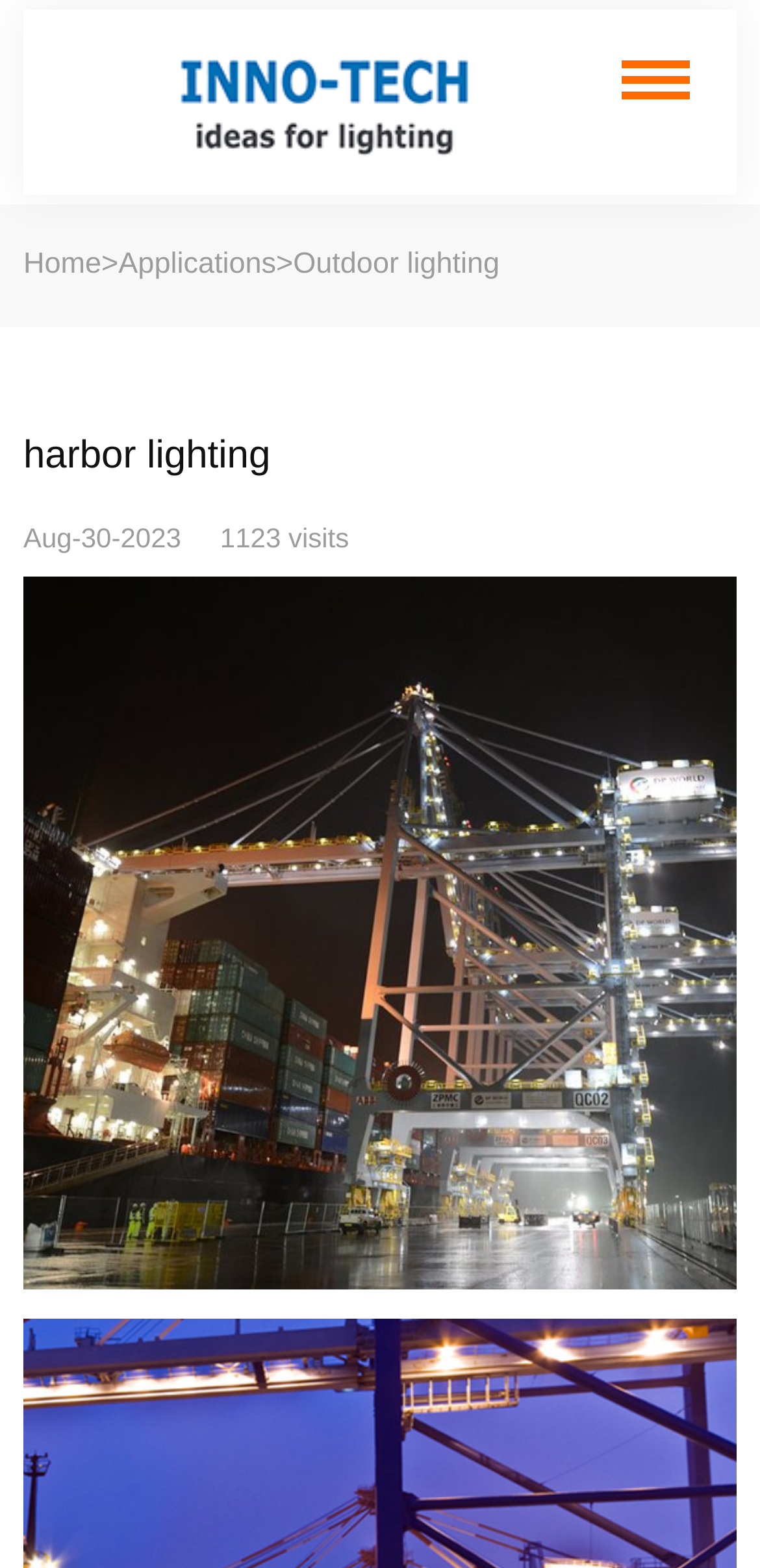Based on the description "Applications", find the bounding box of the specified UI element.

[0.156, 0.158, 0.363, 0.179]